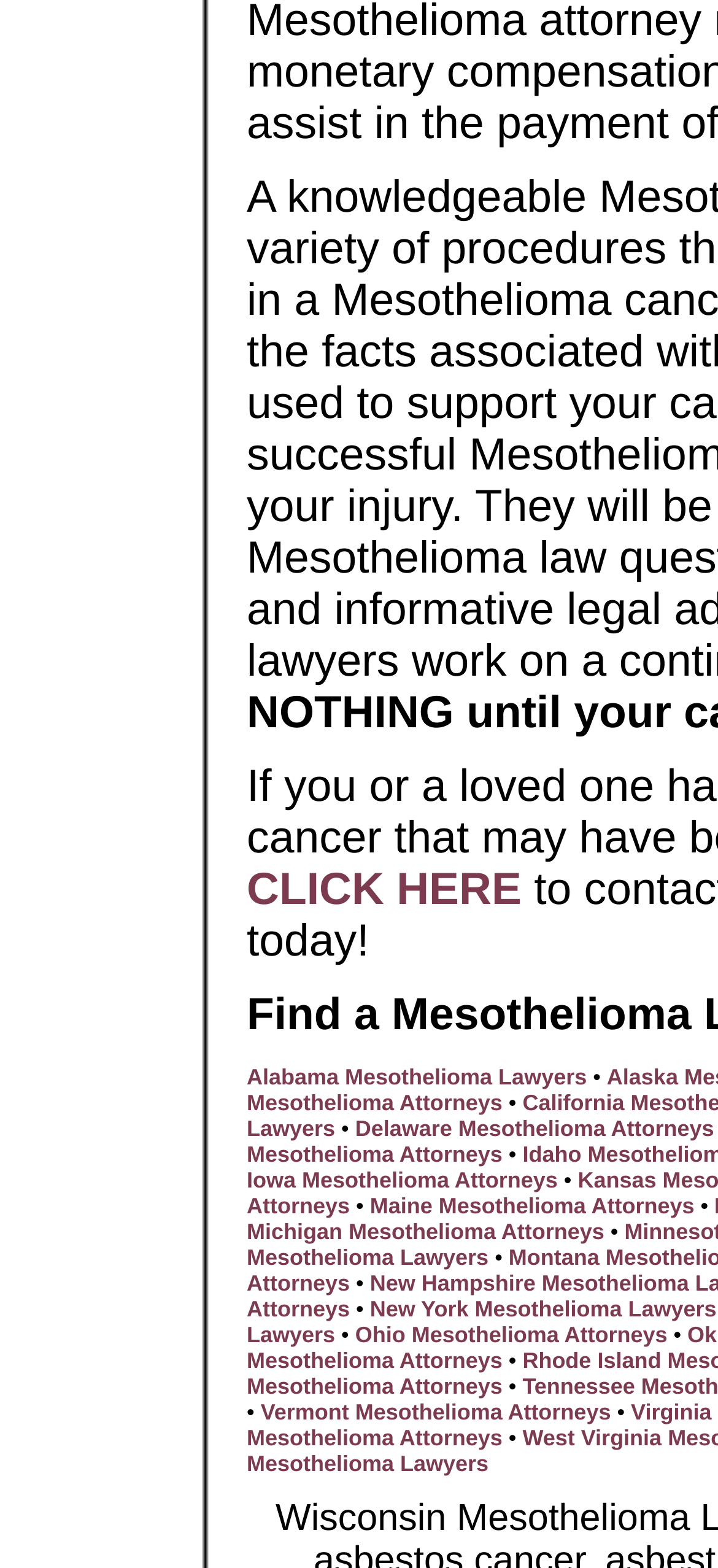Show the bounding box coordinates of the region that should be clicked to follow the instruction: "Explore Iowa Mesothelioma Attorneys."

[0.344, 0.744, 0.777, 0.761]